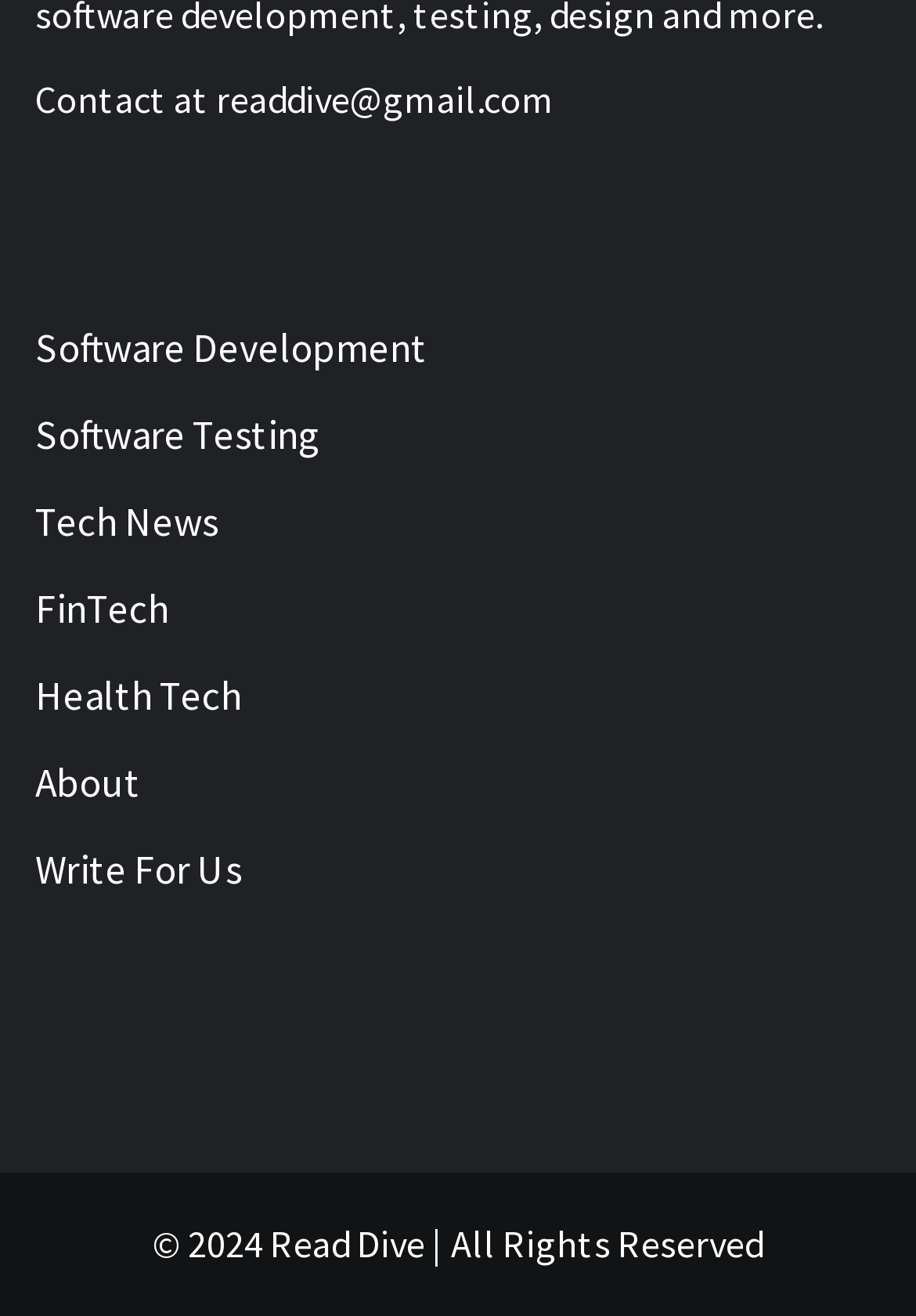What is the email address for contact?
Utilize the information in the image to give a detailed answer to the question.

I found the static text 'Contact at readdive@gmail.com' at the top of the webpage, which provides the email address for contact.